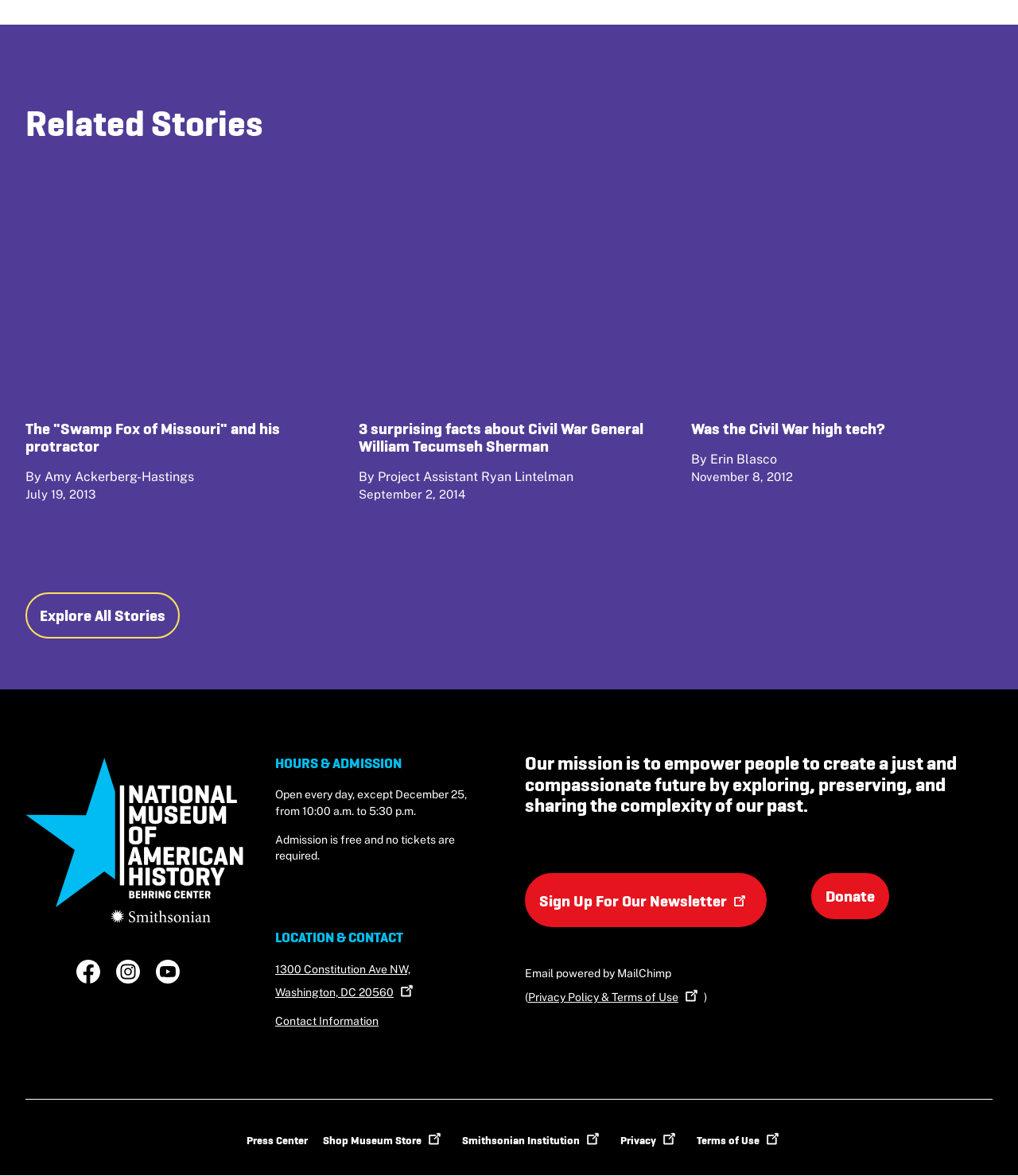How many stories are displayed on this webpage?
Please answer the question with a detailed and comprehensive explanation.

I counted the number of heading elements with a link child element, which indicates a story title. There are three such elements, so there are three stories displayed on this webpage.